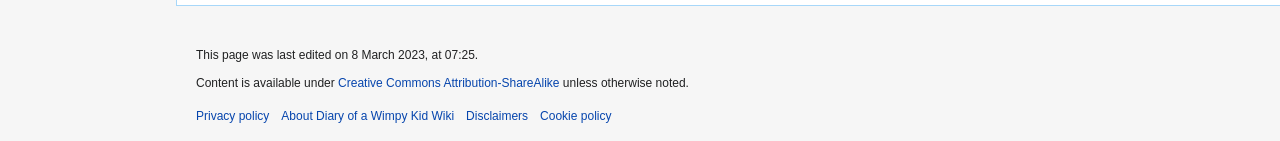What is the position of the 'About Diary of a Wimpy Kid Wiki' link?
Offer a detailed and full explanation in response to the question.

I compared the y1 and y2 coordinates of the bounding box of the 'About Diary of a Wimpy Kid Wiki' link and the 'Disclaimers' link, and found that the 'About Diary of a Wimpy Kid Wiki' link has a smaller y1 and y2 value, which means it is above the 'Disclaimers' link.